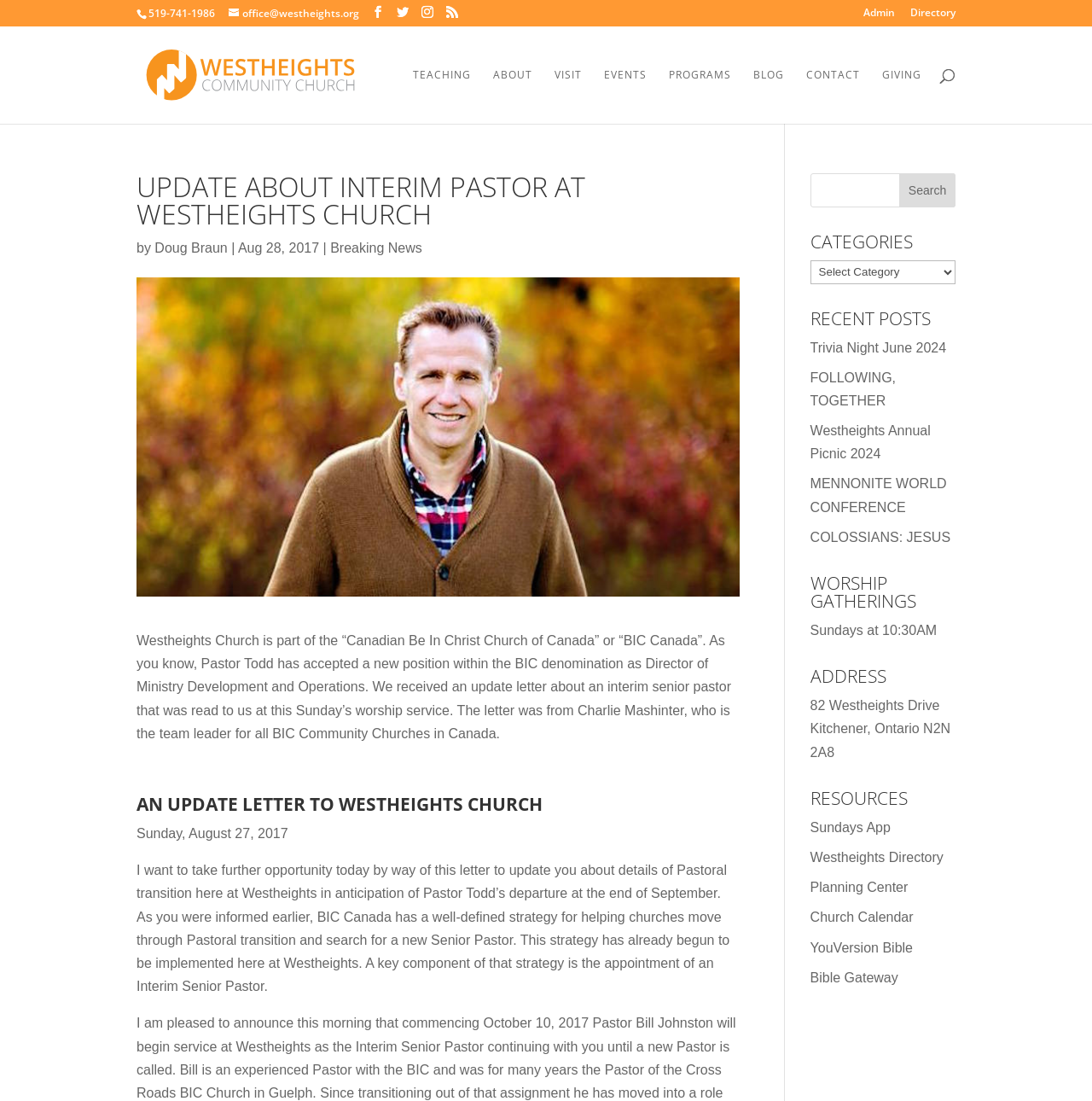What is the name of the interim senior pastor mentioned in the update letter?
Craft a detailed and extensive response to the question.

I read the update letter to Westheights Church and found that it mentions the appointment of an interim senior pastor, but it does not specify the name of the person.